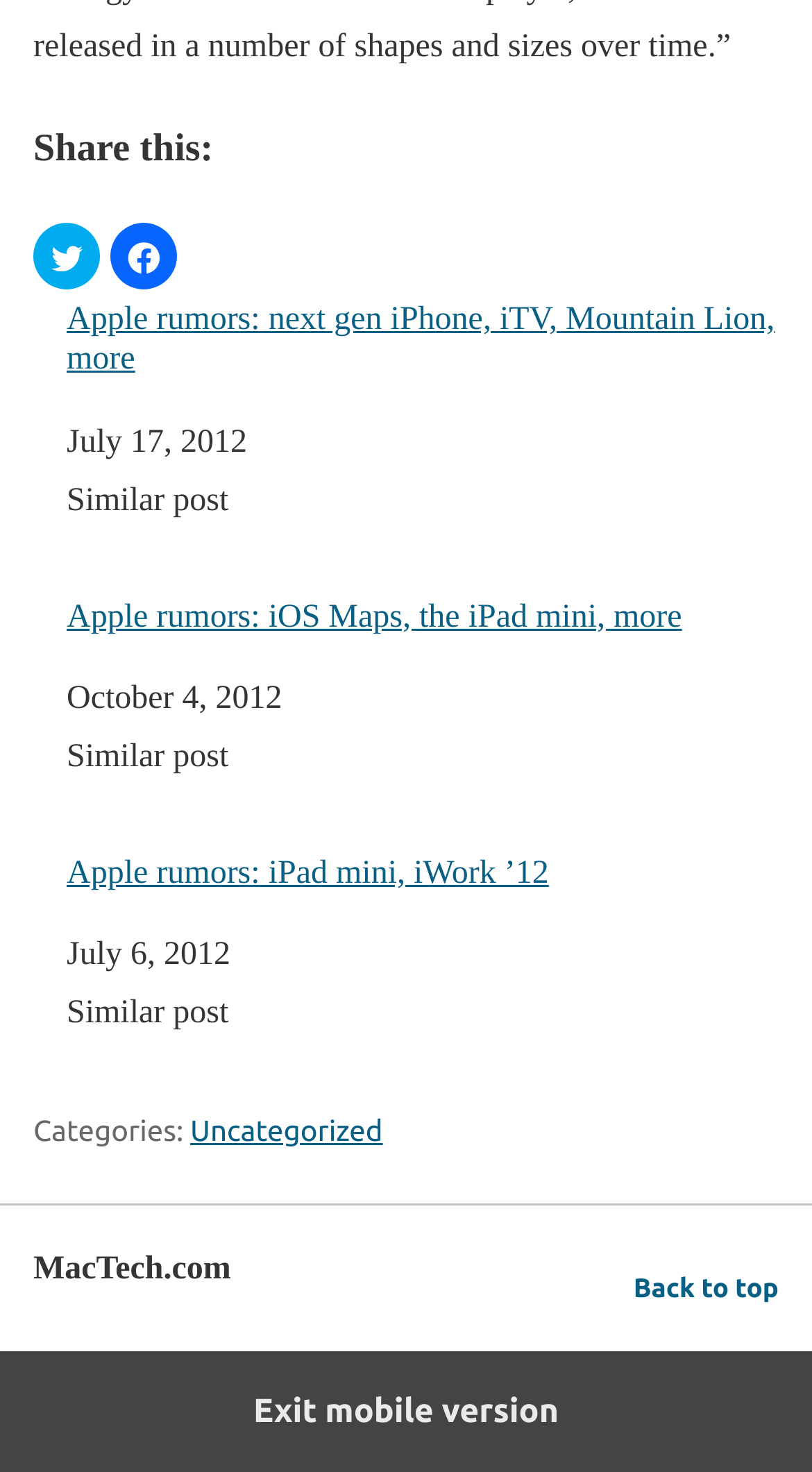Find and specify the bounding box coordinates that correspond to the clickable region for the instruction: "View related post".

[0.082, 0.204, 0.959, 0.258]